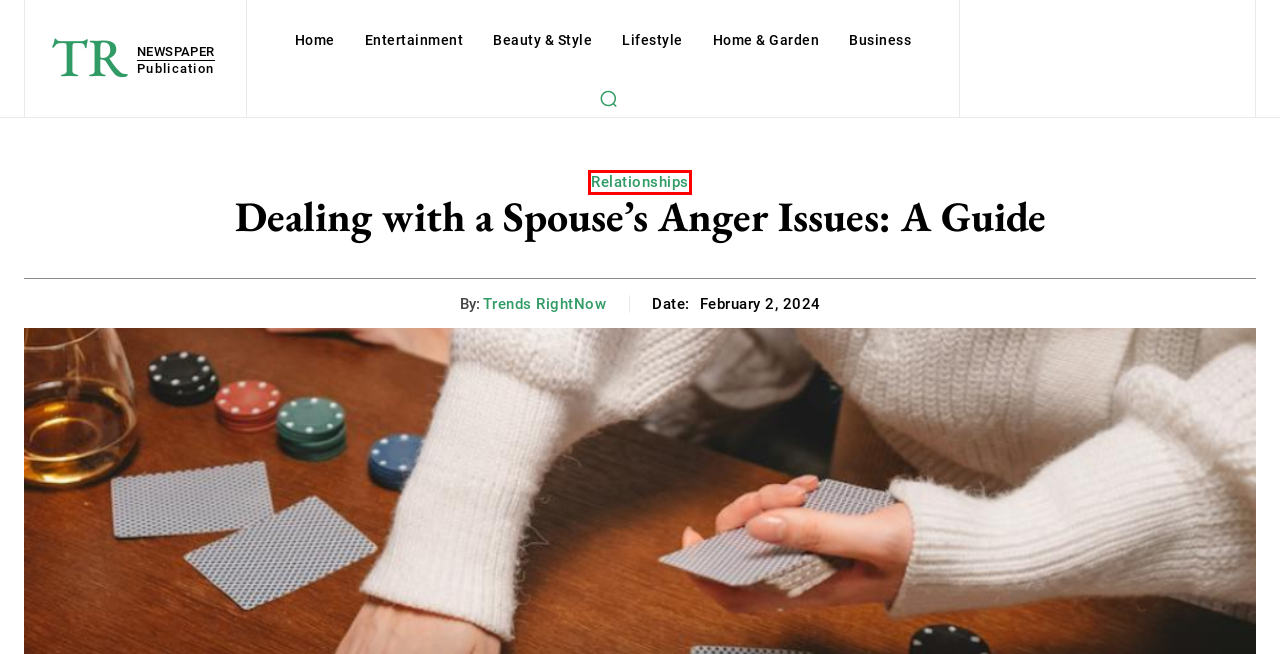Take a look at the provided webpage screenshot featuring a red bounding box around an element. Select the most appropriate webpage description for the page that loads after clicking on the element inside the red bounding box. Here are the candidates:
A. Lifestyle - Trends Right Now
B. Business - Trends Right Now
C. Home & Garden - Trends Right Now
D. Trends RightNow, Author at Trends Right Now
E. Relationships - Trends Right Now
F. Entertainment - Trends Right Now
G. Beauty & Style - Trends Right Now
H. Trends Right Now

E